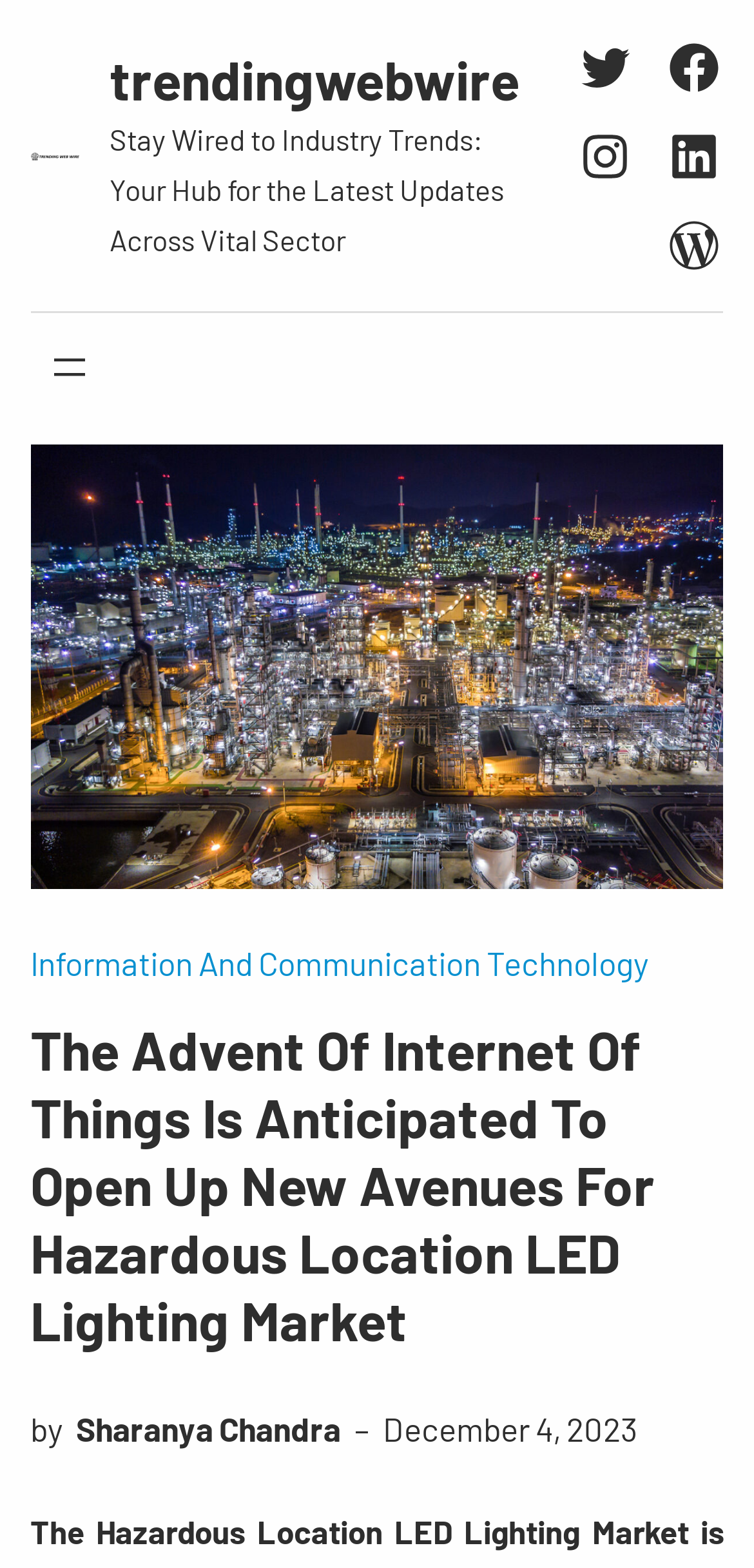Please identify the coordinates of the bounding box for the clickable region that will accomplish this instruction: "View the Hazardous Location LED Lighting Market image".

[0.04, 0.284, 0.96, 0.567]